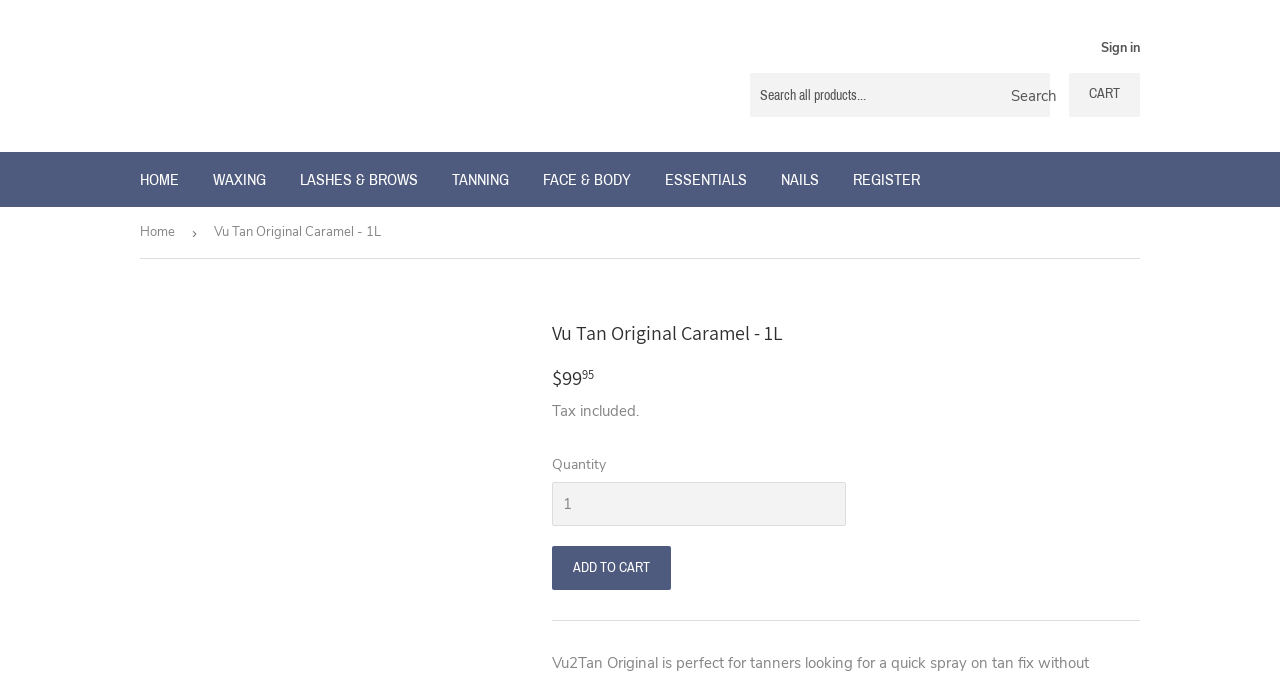Extract the main title from the webpage and generate its text.

Vu Tan Original Caramel - 1L